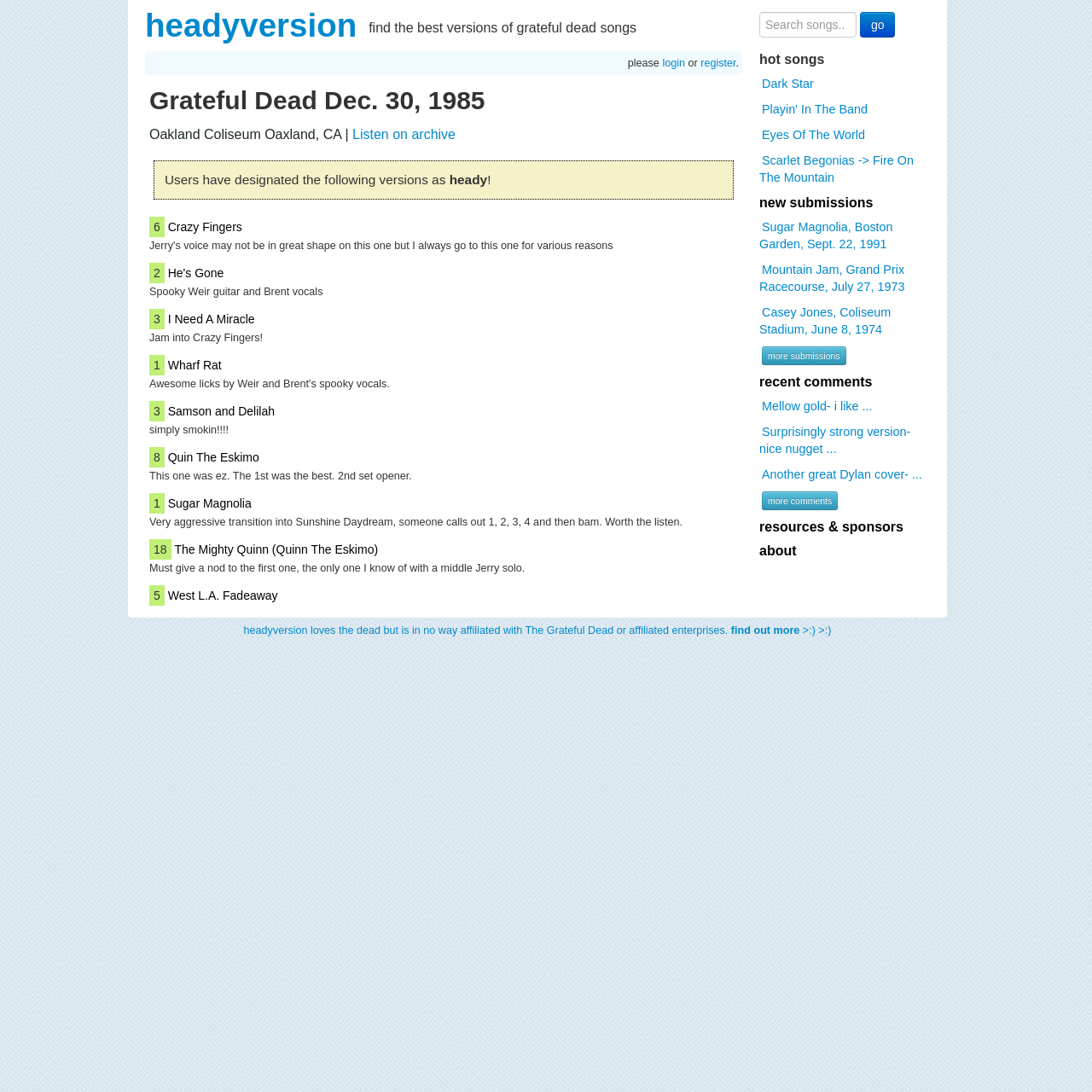Create an elaborate caption that covers all aspects of the webpage.

This webpage is dedicated to Grateful Dead's concert on December 30, 1985, at the Oakland Coliseum in Oakland, California. At the top, there is a heading with the title "Grateful Dead Dec. 30, 1985 | headyversion" and a link to "headyversion" next to it. Below this, there is a tagline that reads "find the best versions of grateful dead songs". 

On the right side of the page, there is a search bar with a "go" button next to it, allowing users to search for songs. Below the search bar, there are links to "login" and "register" for users to access more features.

The main content of the page is divided into two sections. The left section lists various songs from the concert, including "Crazy Fingers", "He's Gone", "I Need A Miracle", and more. Each song is accompanied by a rating or a brief description from users, such as "Spooky Weir guitar and Brent vocals" or "simply smokin!!!!". 

The right section of the page is dedicated to "hot songs", "new submissions", and "recent comments". It lists various Grateful Dead songs and concerts, including "Dark Star", "Playin' In The Band", and "Sugar Magnolia, Boston Garden, Sept. 22, 1991". There are also links to "more submissions" and "more comments" at the bottom of this section.

At the very bottom of the page, there is a disclaimer stating that "headyversion loves the dead but is in no way affiliated with The Grateful Dead or affiliated enterprises" and a link to learn more about it.